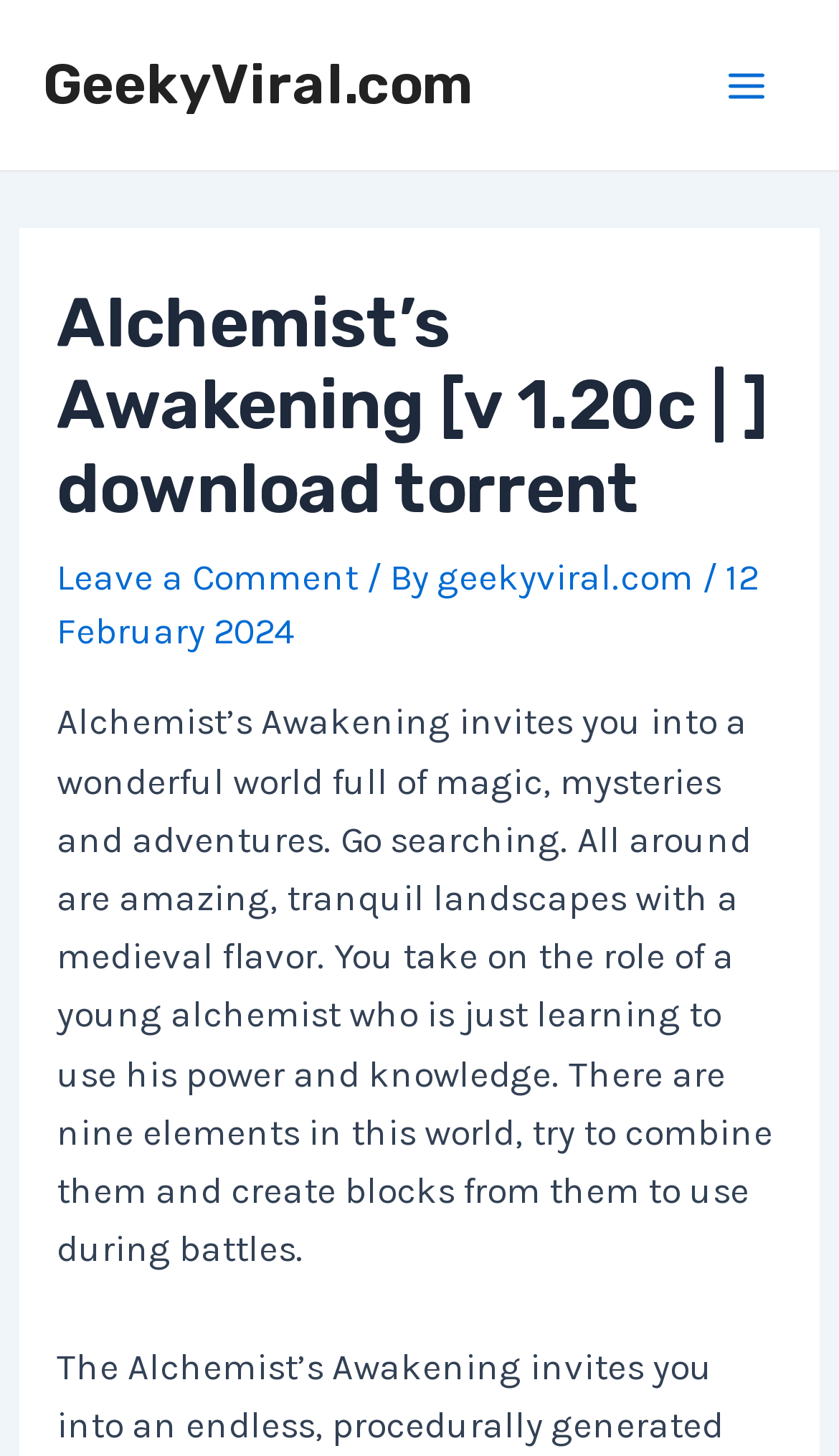What is the date of the article or post?
Based on the image, give a concise answer in the form of a single word or short phrase.

12 February 2024